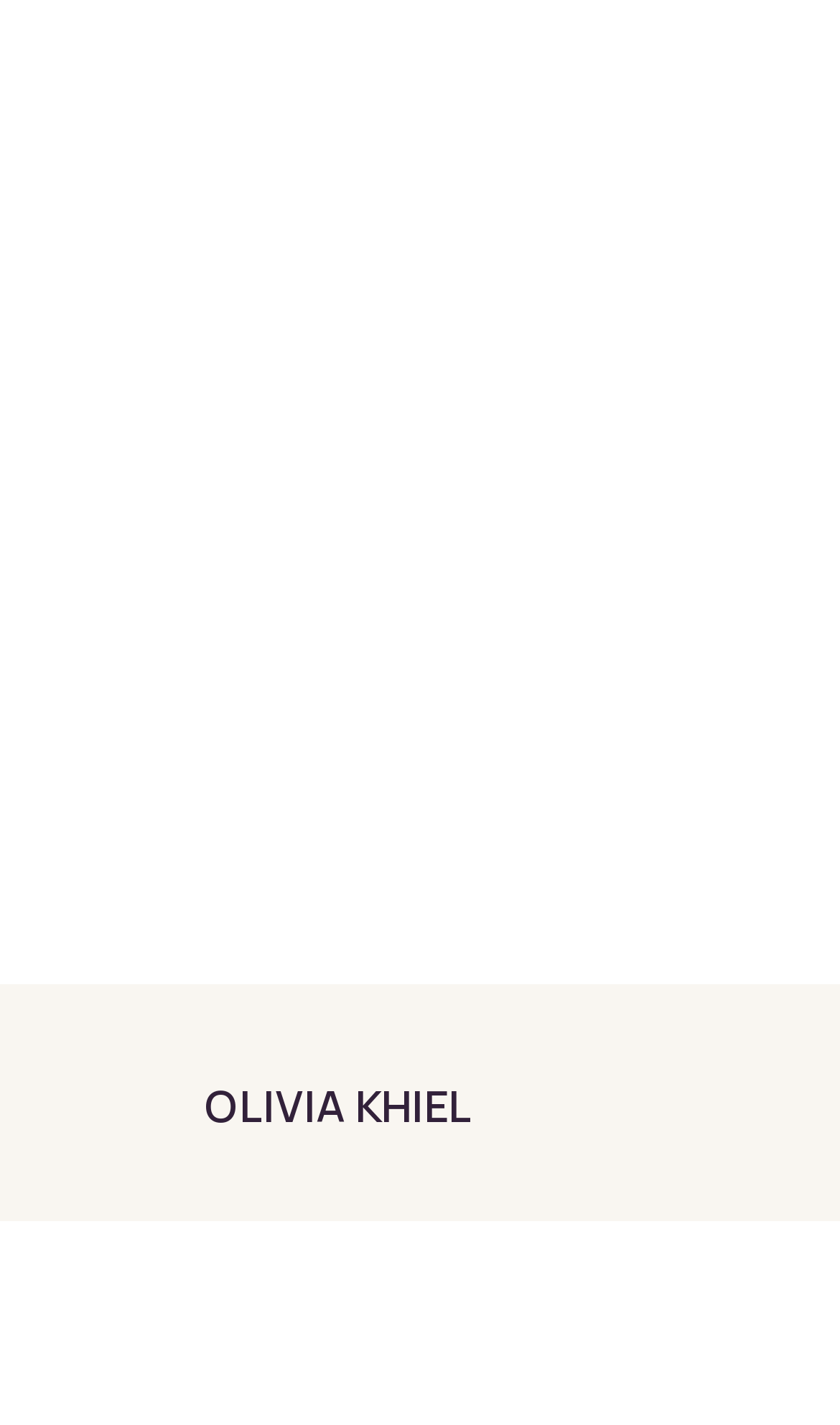Give the bounding box coordinates for the element described as: "Olivia Khiel".

[0.244, 0.758, 0.974, 0.795]